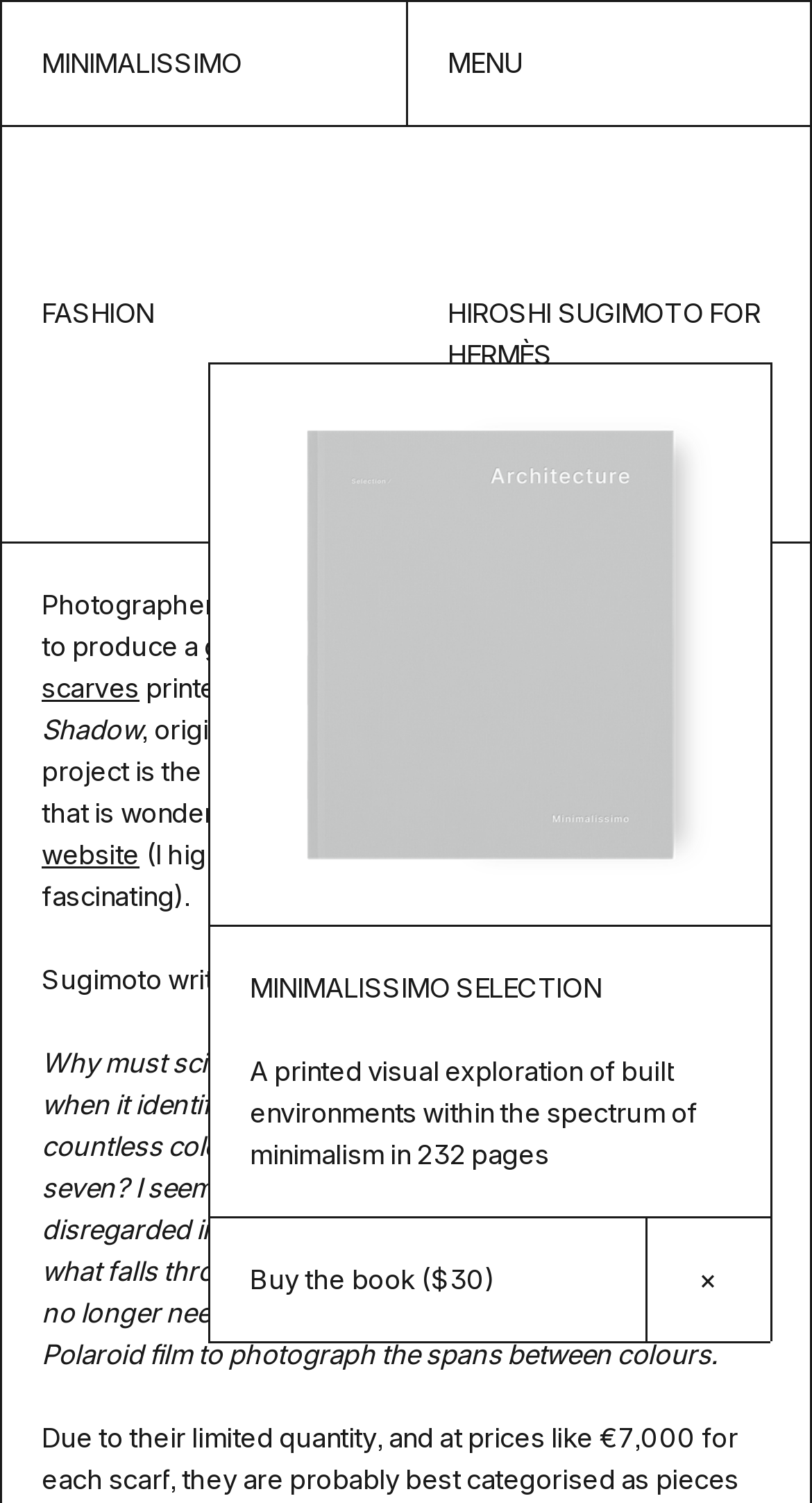Using the provided element description: "Menu", determine the bounding box coordinates of the corresponding UI element in the screenshot.

[0.5, 0.0, 1.0, 0.083]